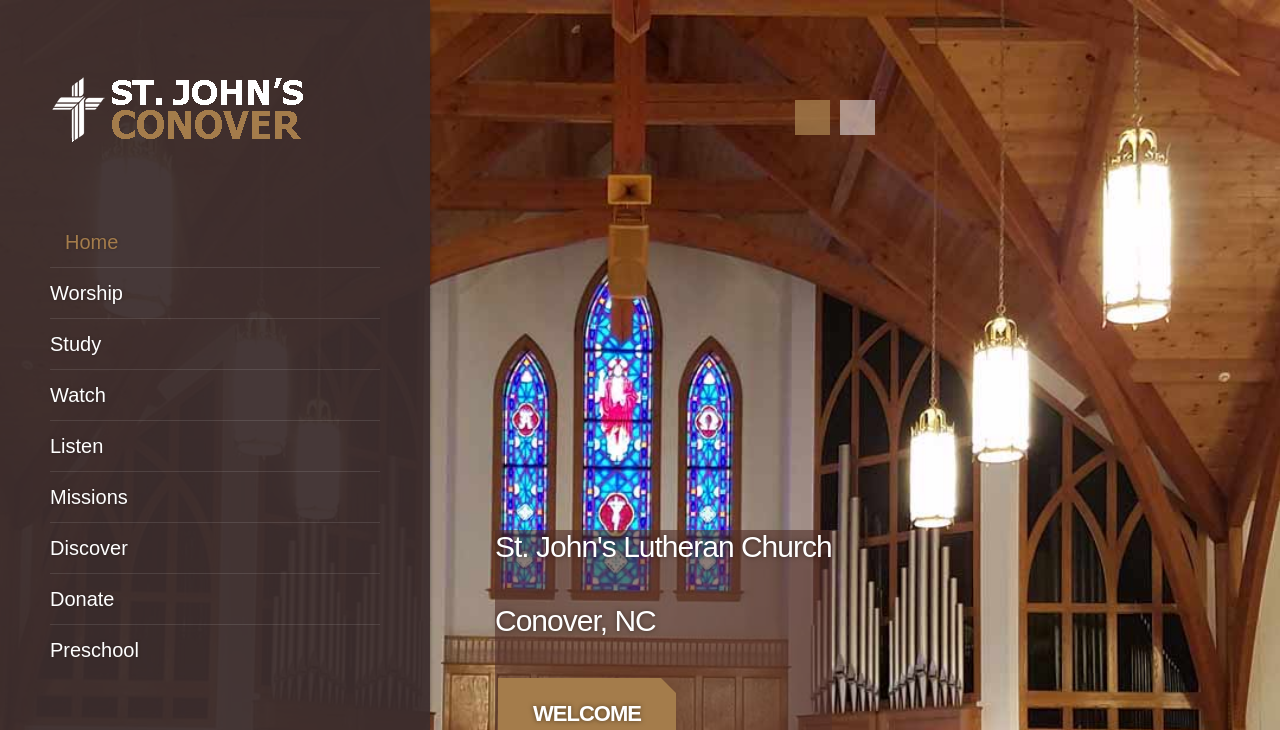Given the element description, predict the bounding box coordinates in the format (top-left x, top-left y, bottom-right x, bottom-right y), using floating point numbers between 0 and 1: Missions

[0.039, 0.655, 0.297, 0.708]